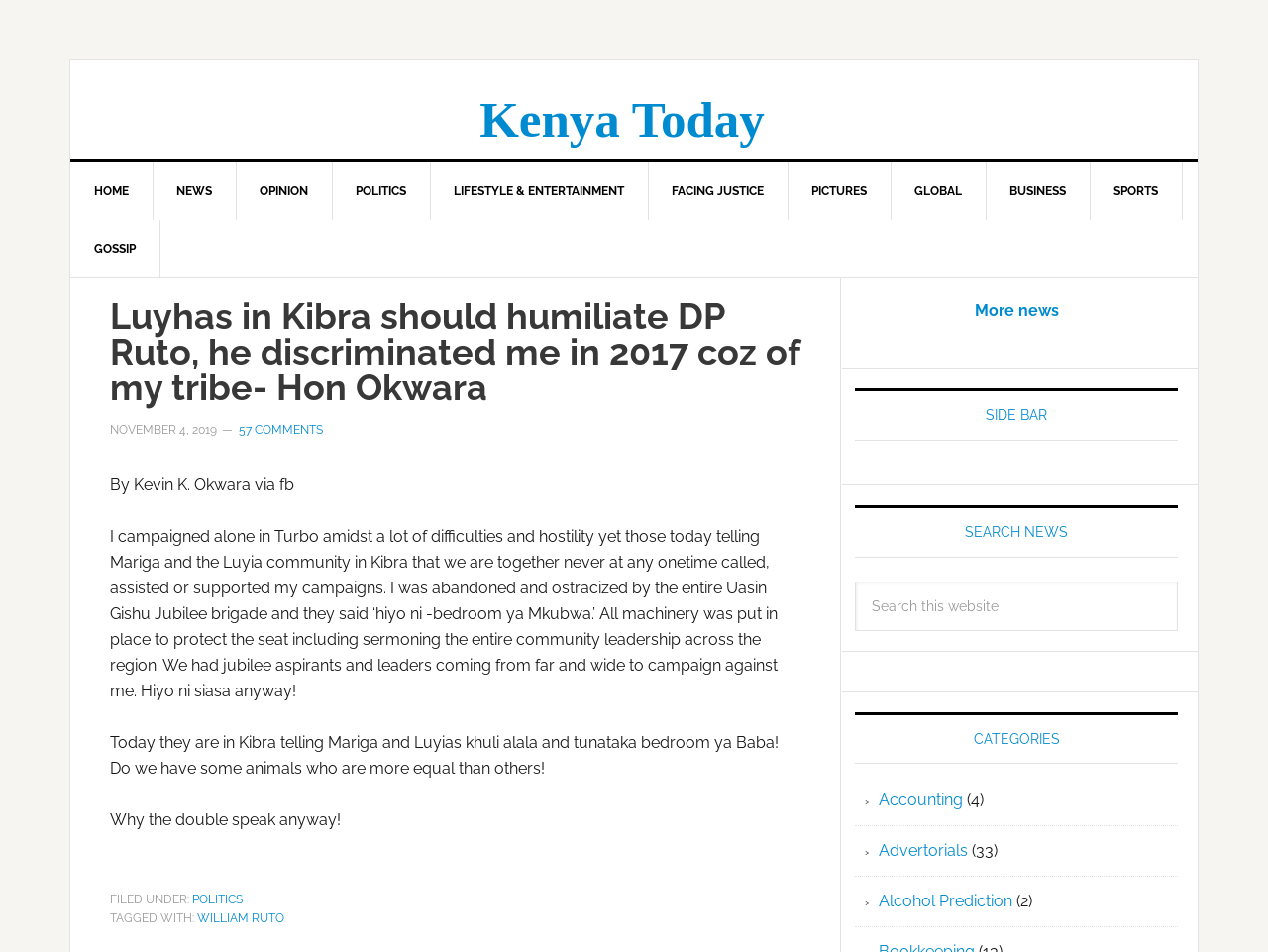Determine the bounding box coordinates for the HTML element described here: "Accounting".

[0.693, 0.831, 0.759, 0.851]